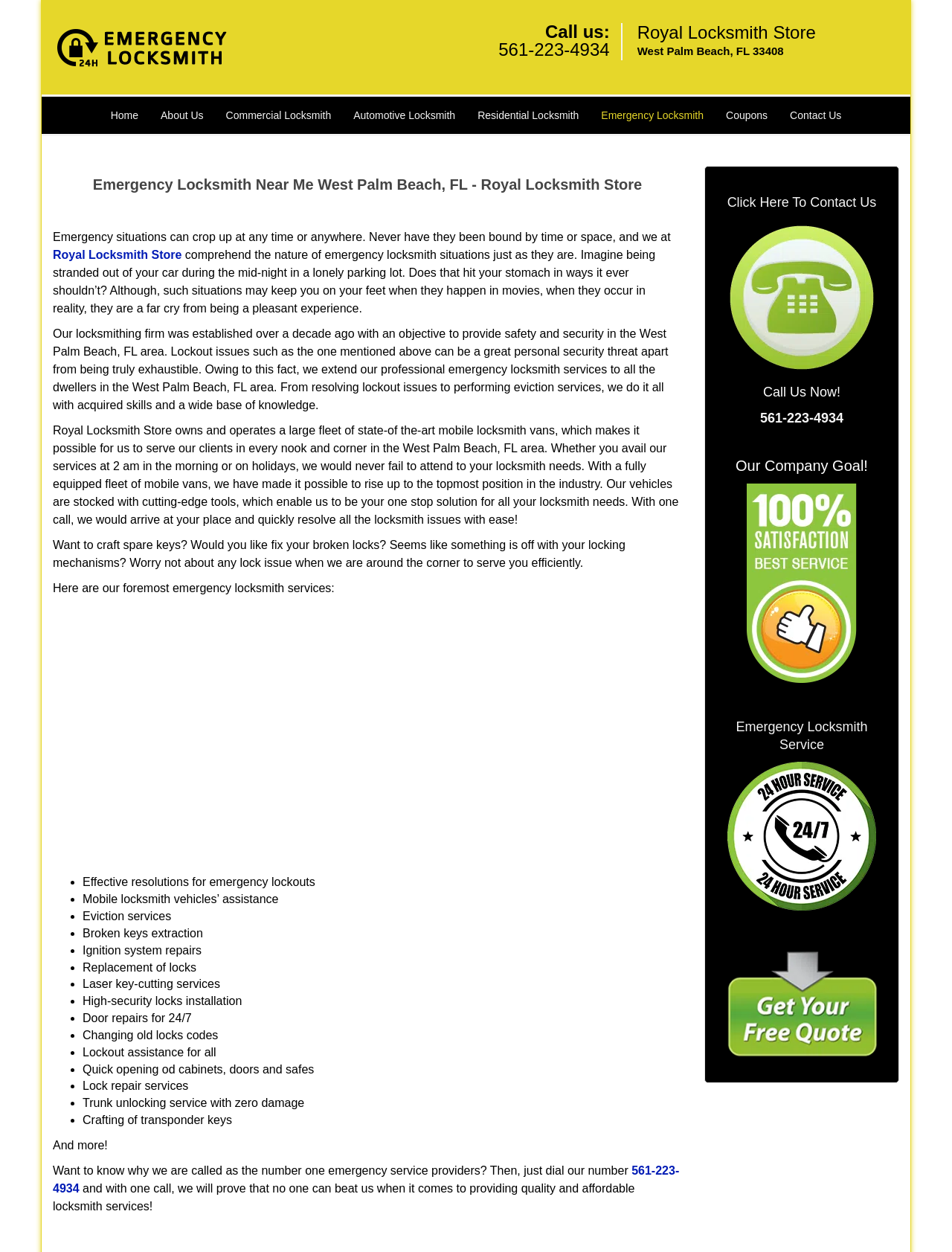Provide a brief response using a word or short phrase to this question:
What is the purpose of Royal Locksmith Store's mobile locksmith vans?

To serve clients in every nook and corner